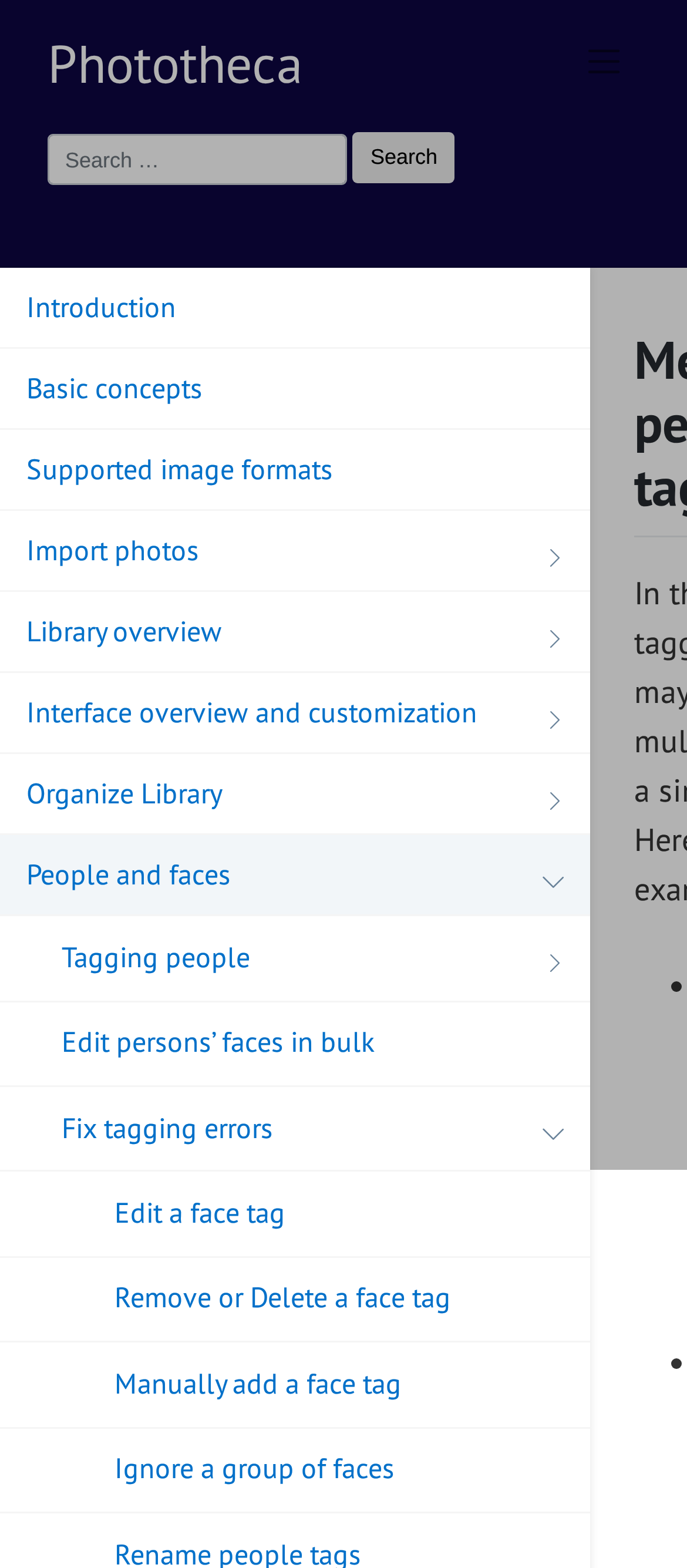Can you provide the bounding box coordinates for the element that should be clicked to implement the instruction: "Search for something"?

[0.069, 0.086, 0.662, 0.125]